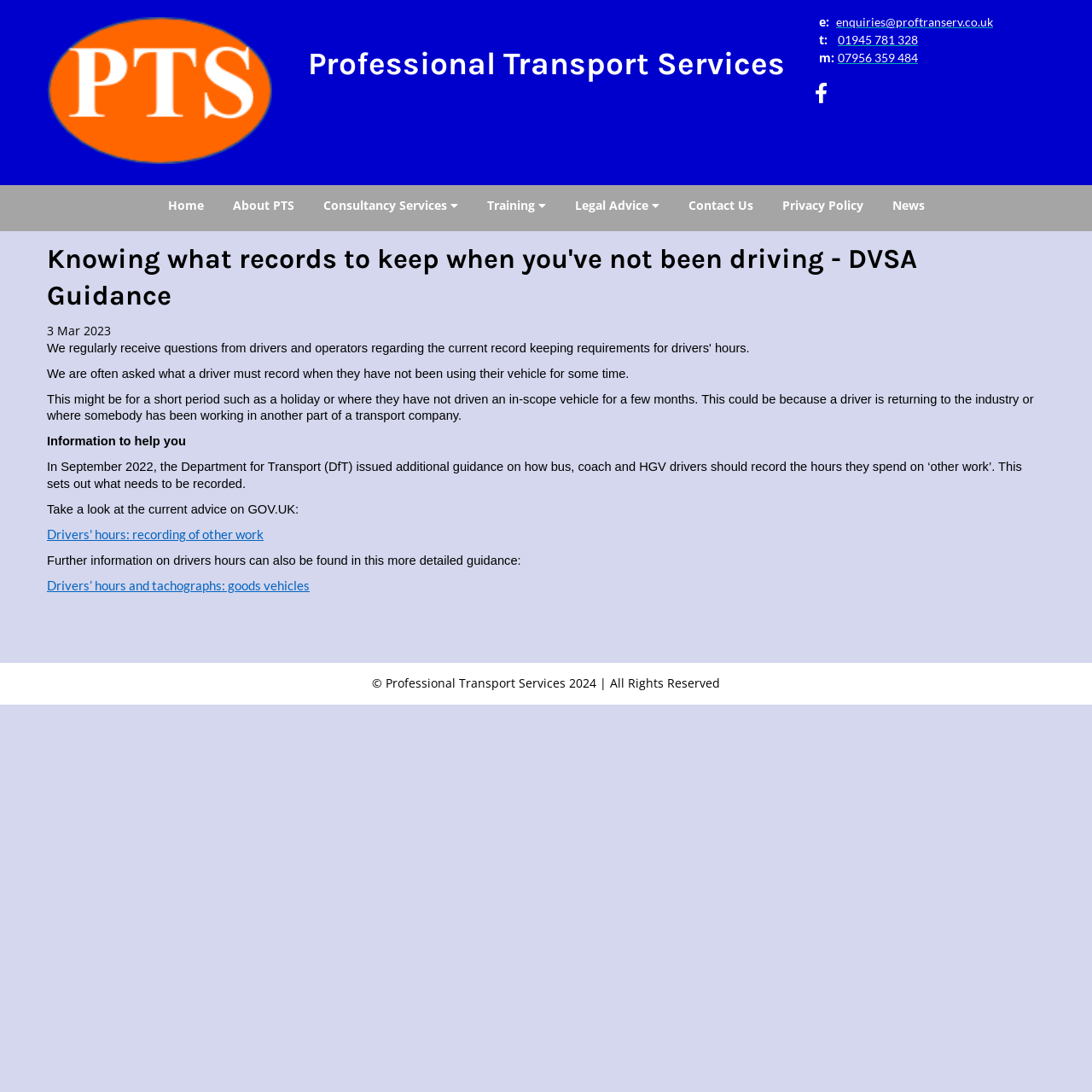Using the element description: "Consultancy Services", determine the bounding box coordinates. The coordinates should be in the format [left, top, right, bottom], with values between 0 and 1.

[0.284, 0.17, 0.431, 0.208]